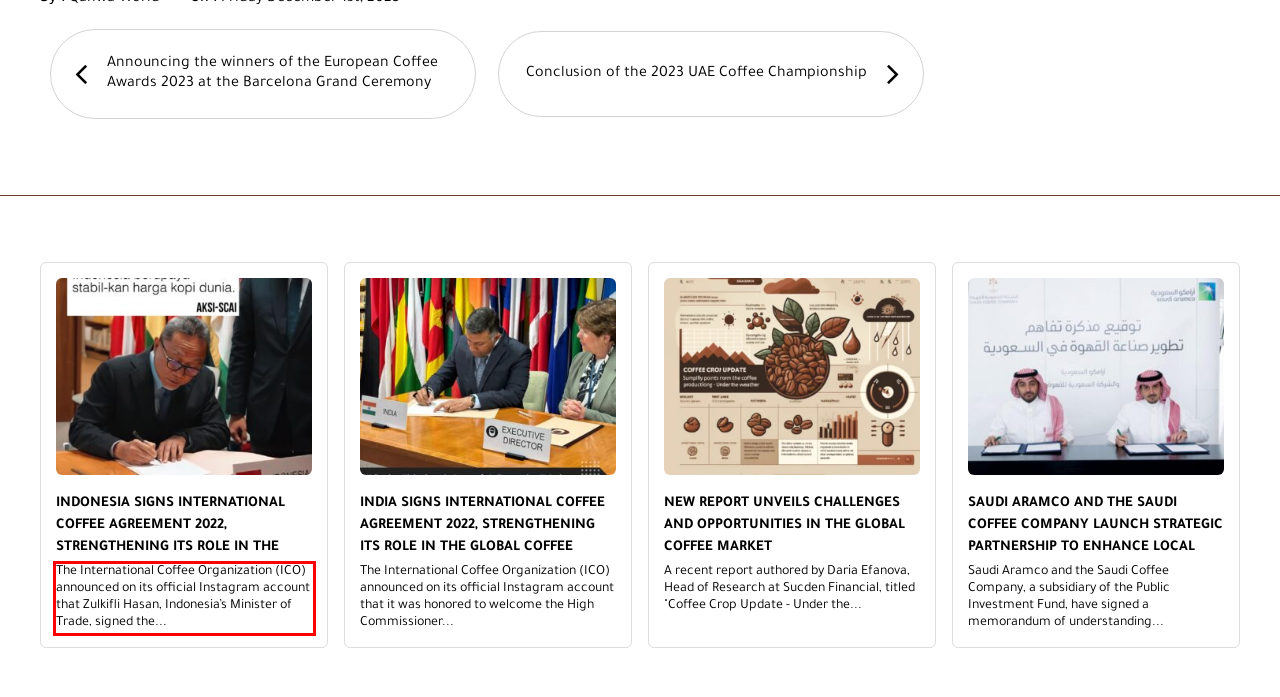Identify and extract the text within the red rectangle in the screenshot of the webpage.

The International Coffee Organization (ICO) announced on its official Instagram account that Zulkifli Hasan, Indonesia’s Minister of Trade, signed the...